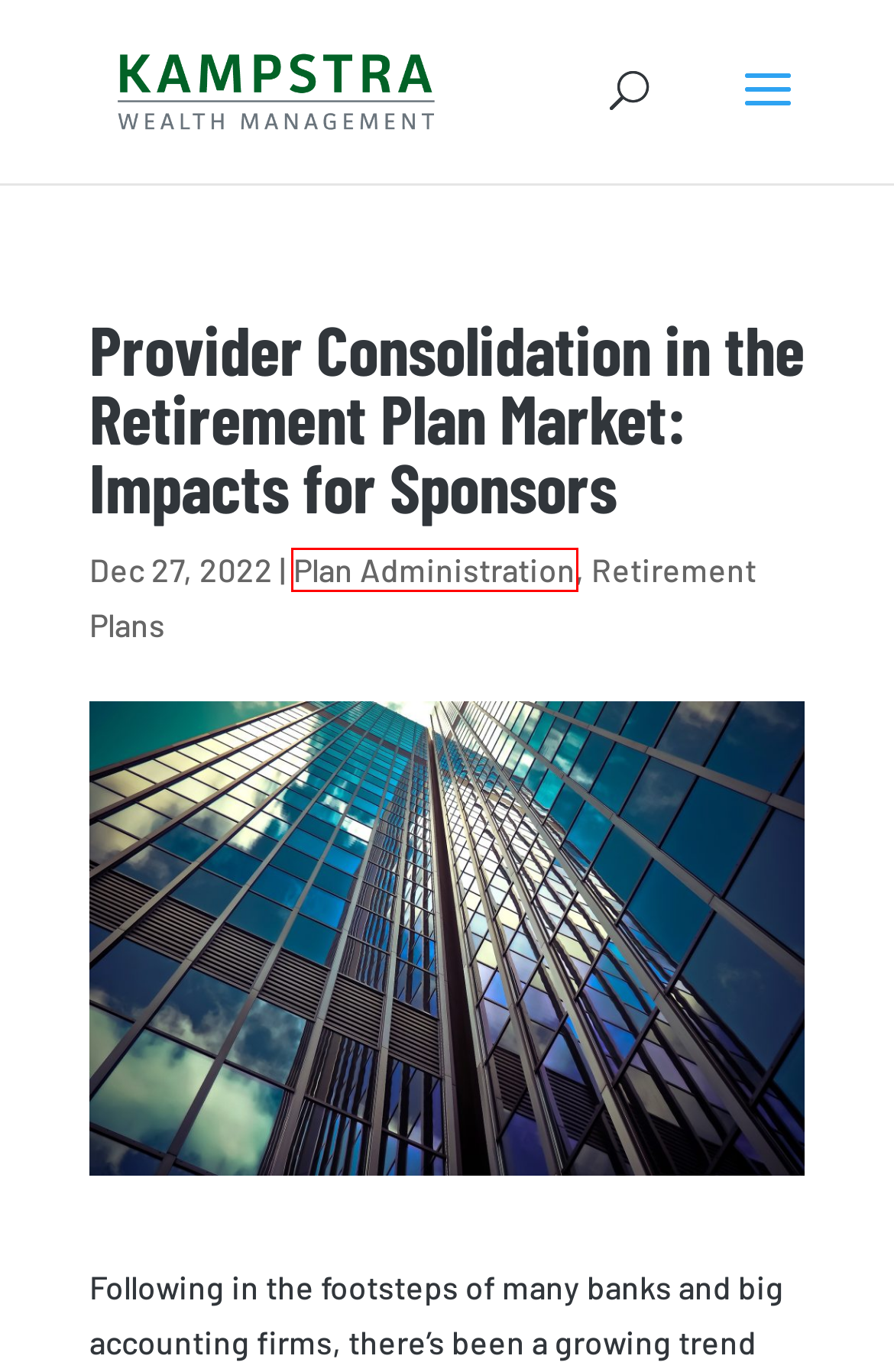A screenshot of a webpage is given, marked with a red bounding box around a UI element. Please select the most appropriate webpage description that fits the new page after clicking the highlighted element. Here are the candidates:
A. Kampstra Wealth Management | Wealth Management, Retirement Plans
B. In The News Archives - Kampstra Wealth Management
C. Retirement Plans Archives - Kampstra Wealth Management
D. Uncategorized Archives - Kampstra Wealth Management
E. Navigating Health Savings: Your HSA Guide - Kampstra Wealth Management
F. Webinars Archives - Kampstra Wealth Management
G. Plan Administration Archives - Kampstra Wealth Management
H. Building a Nest Egg for Two - Kampstra Wealth Management

G